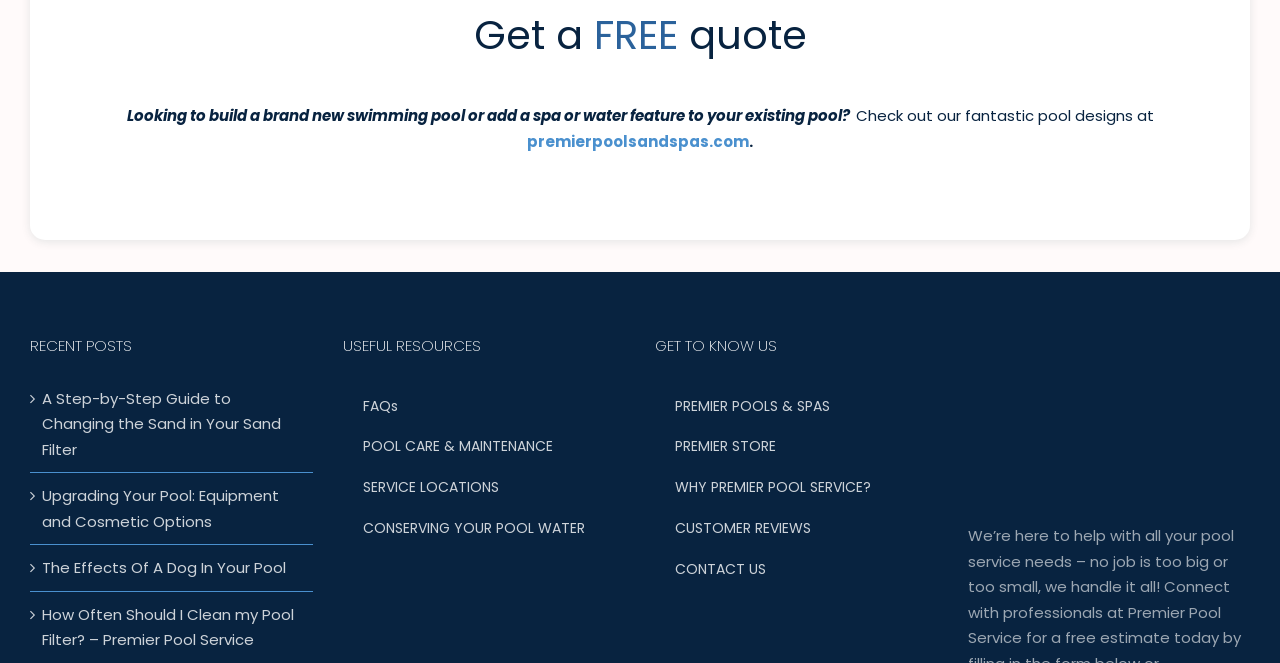Please identify the bounding box coordinates of the clickable region that I should interact with to perform the following instruction: "Read the article about changing the sand in your sand filter". The coordinates should be expressed as four float numbers between 0 and 1, i.e., [left, top, right, bottom].

[0.033, 0.582, 0.236, 0.697]